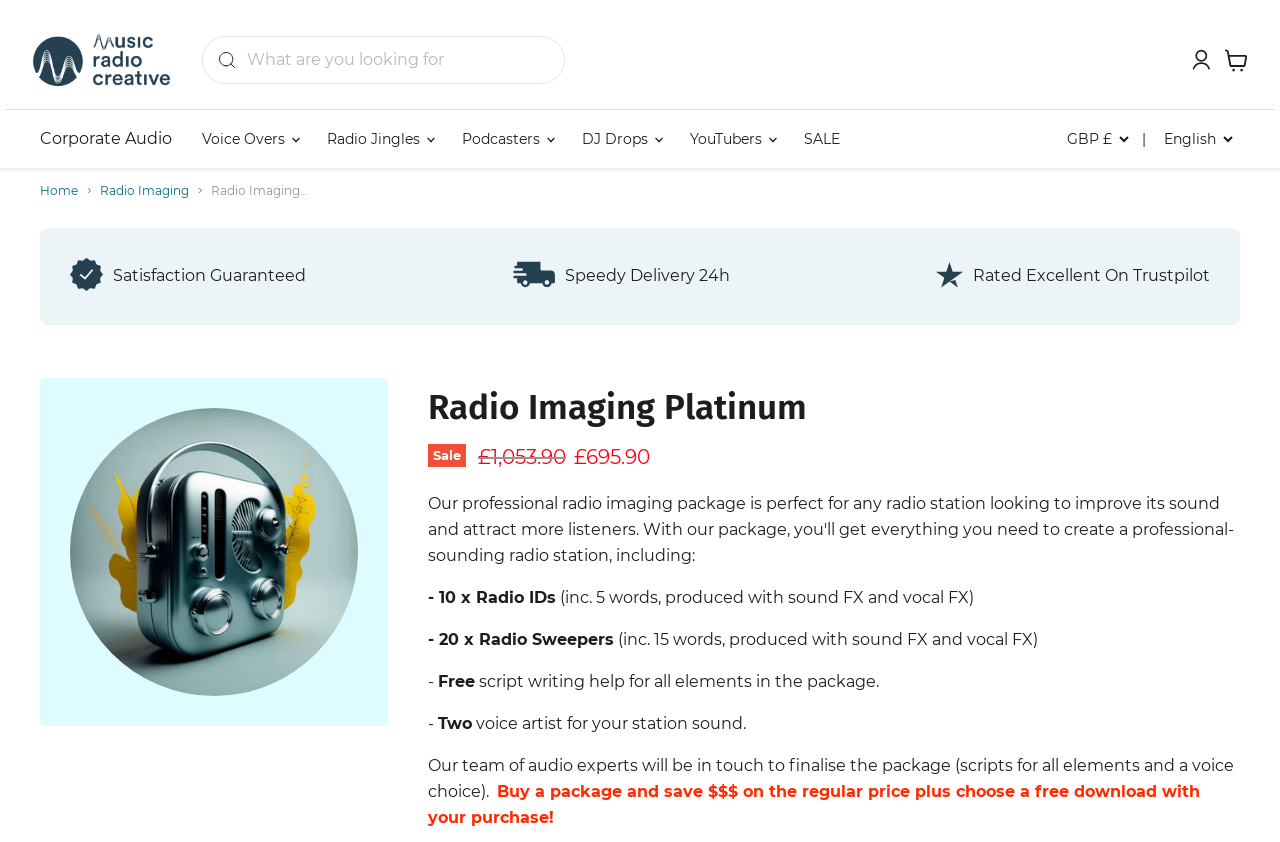Answer the question with a single word or phrase: 
What is the name of the radio station imaging package?

Radio Imaging Platinum